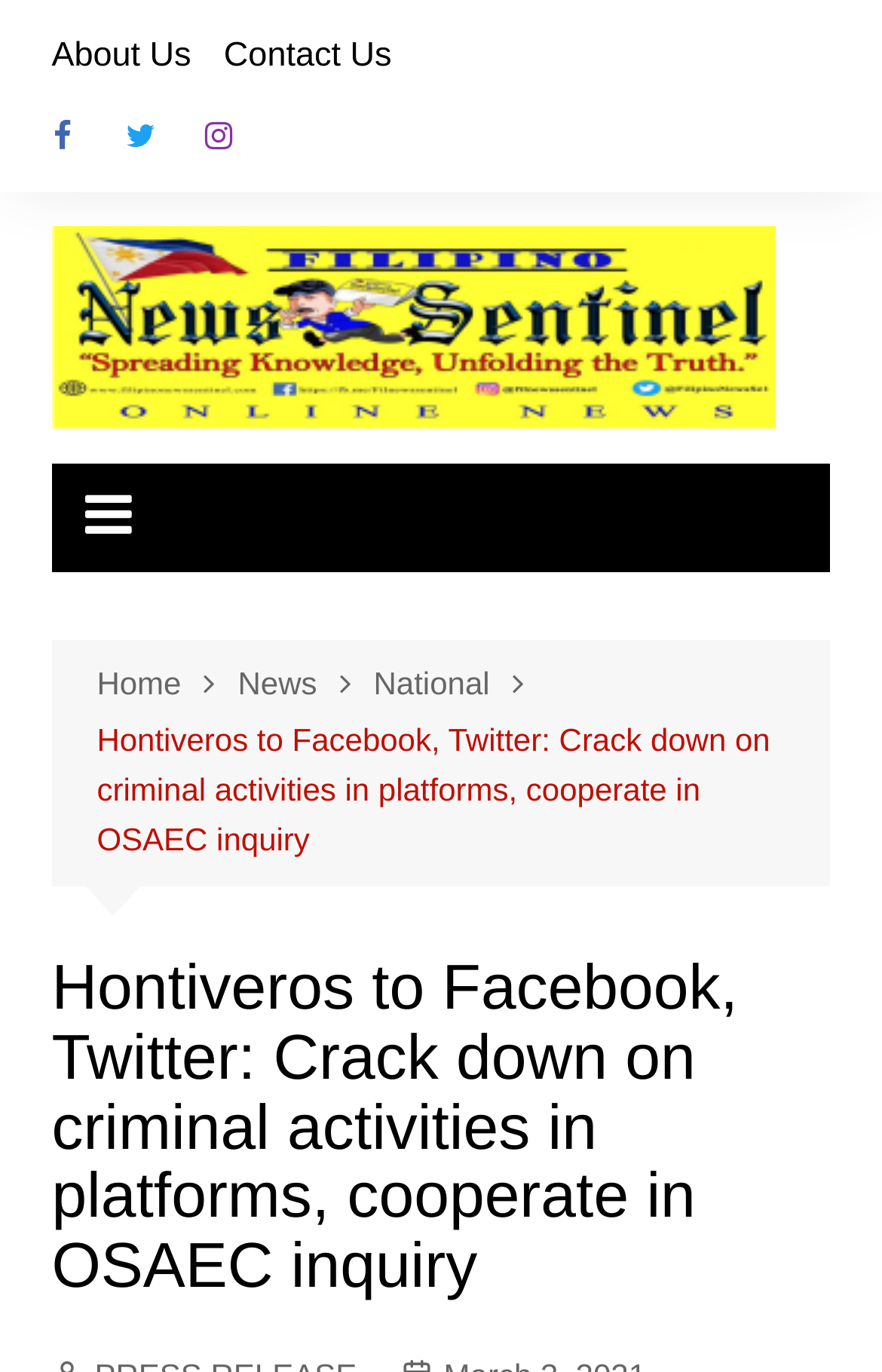What is the navigation section called?
Based on the screenshot, provide your answer in one word or phrase.

Breadcrumbs